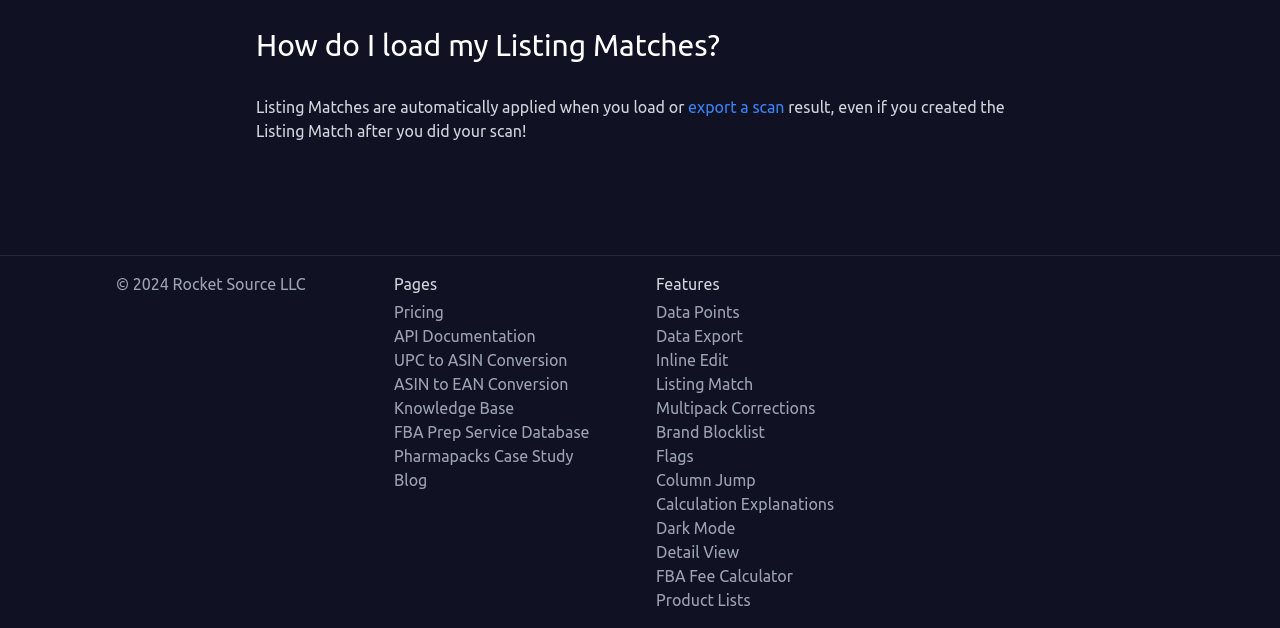Determine the bounding box coordinates for the HTML element described here: "Pharmapacks Case Study".

[0.308, 0.707, 0.5, 0.745]